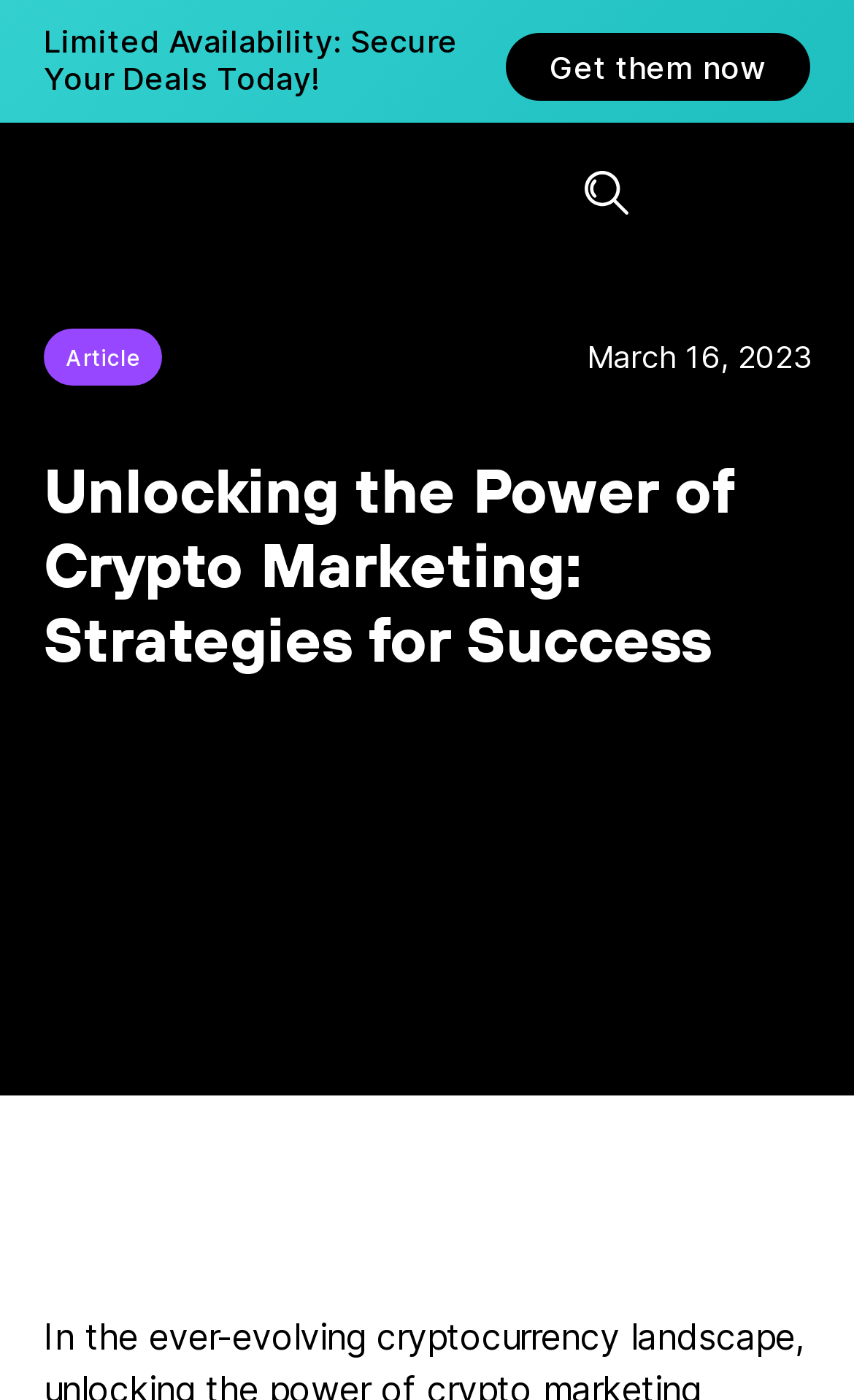Is the primary menu expanded?
Provide an in-depth answer to the question, covering all aspects.

I checked the button element with the content 'toggle icon' which controls the primary menu, and its expanded property is set to False, indicating that the primary menu is not expanded.